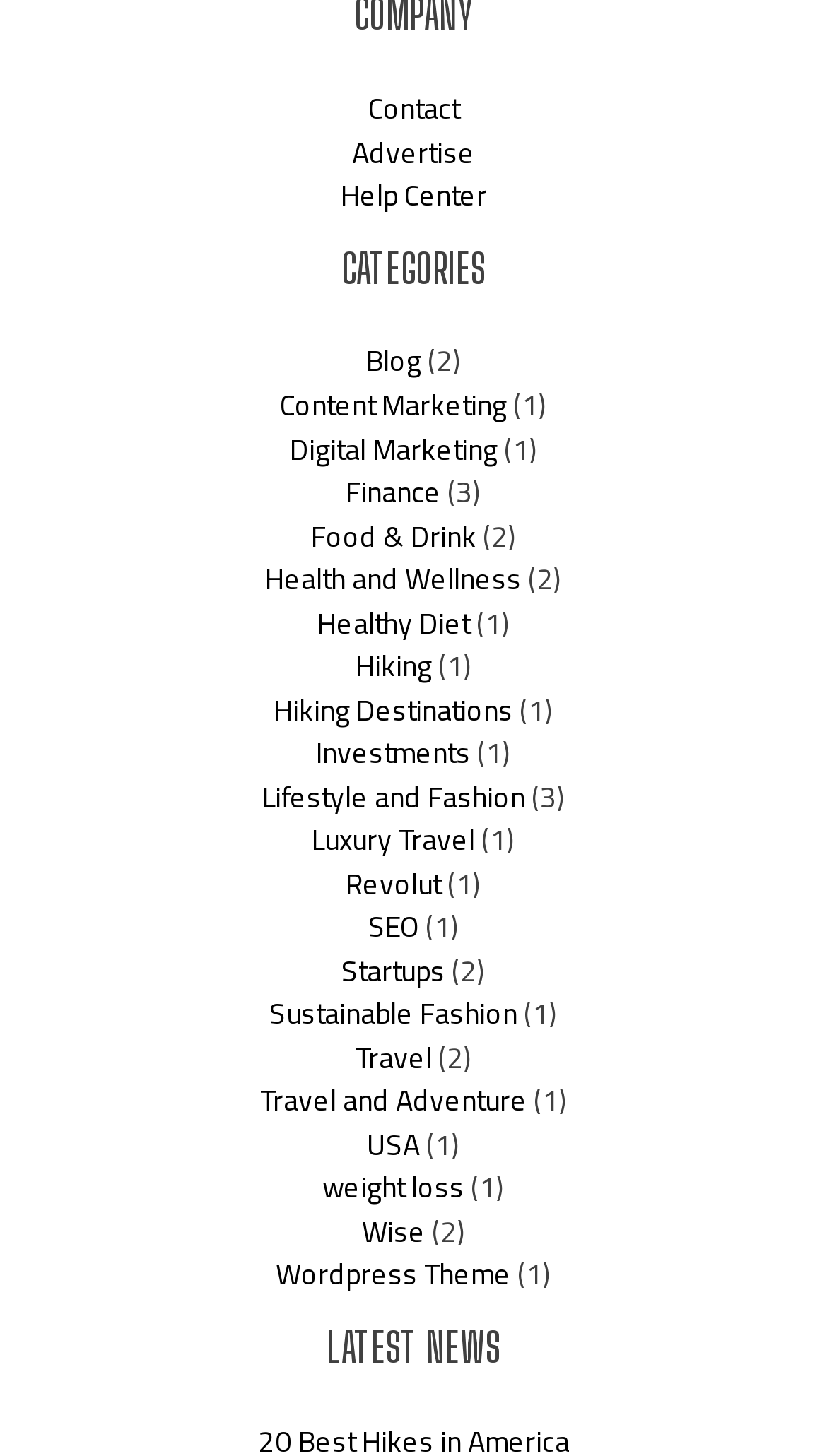What is the section title above the list of categories?
Using the image, provide a concise answer in one word or a short phrase.

CATEGORIES